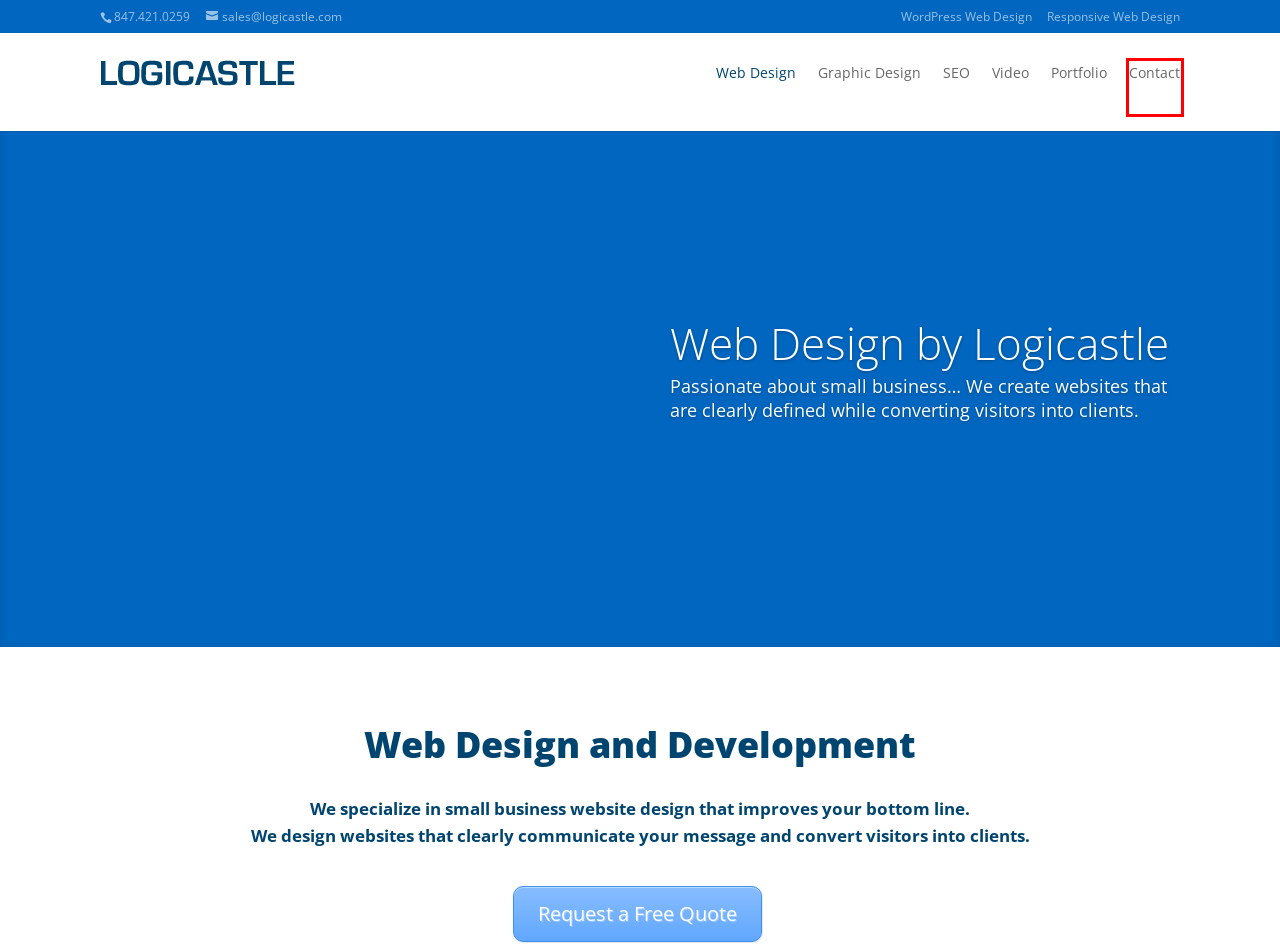Given a screenshot of a webpage with a red bounding box around a UI element, please identify the most appropriate webpage description that matches the new webpage after you click on the element. Here are the candidates:
A. Video Production - Chicago Web Design | Logicastle
B. Martial Arts Web Design | Logicastle | Karate Website Design
C. Contact - Chicago Web Design | Logicastle
D. Recent Portfolio - Chicago Web Design | Logicastle
E. Crossfit Web Design | Crossfit Websites | Chicago IL
F. SEO - Chicago Web Design | Logicastle
G. Wordpress Web Design - Chicago Web Design | Logicastle
H. Responsive Web Design - Chicago Web Design | Logicastle

C